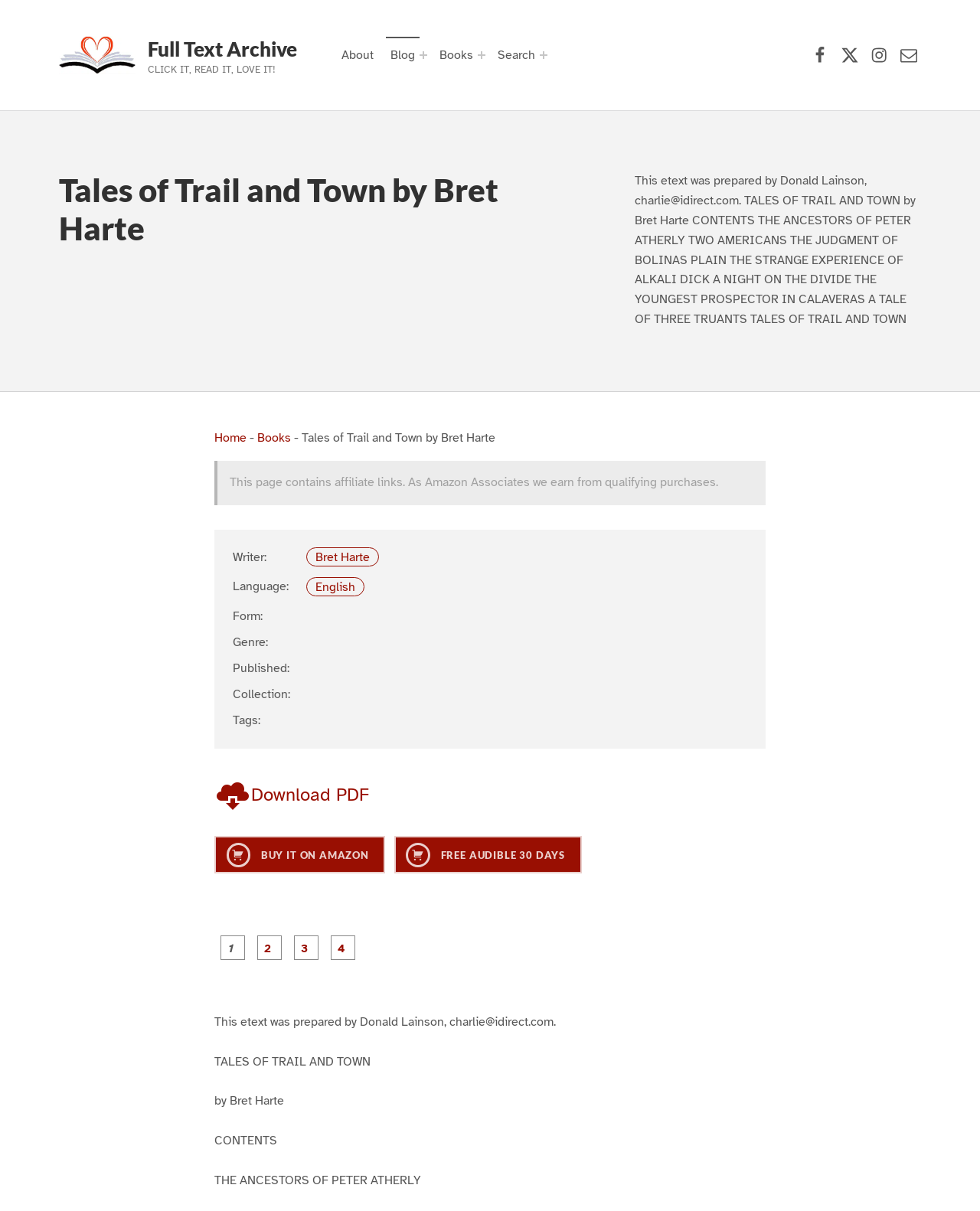Given the description: "Page 3", determine the bounding box coordinates of the UI element. The coordinates should be formatted as four float numbers between 0 and 1, [left, top, right, bottom].

[0.301, 0.774, 0.347, 0.85]